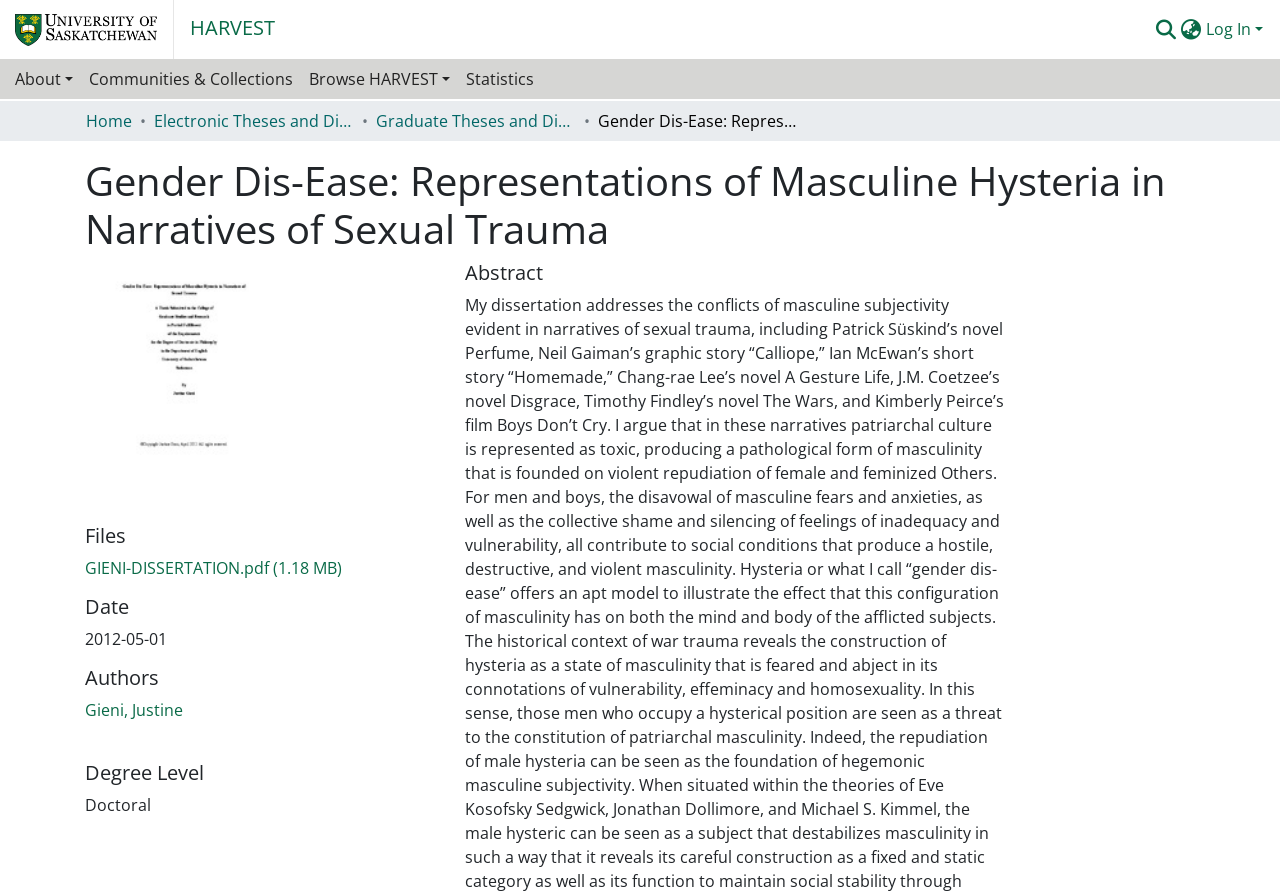What is the degree level of the author?
Look at the image and answer the question with a single word or phrase.

Doctoral